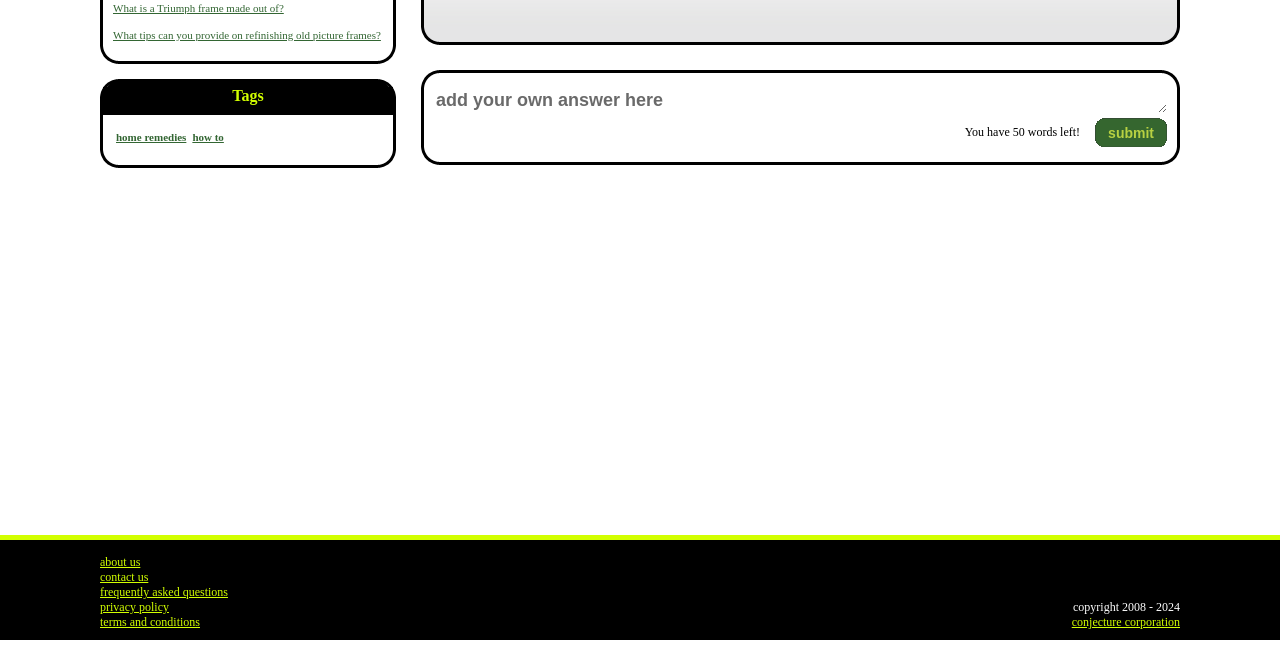Determine the bounding box coordinates for the UI element described. Format the coordinates as (top-left x, top-left y, bottom-right x, bottom-right y) and ensure all values are between 0 and 1. Element description: See more

None